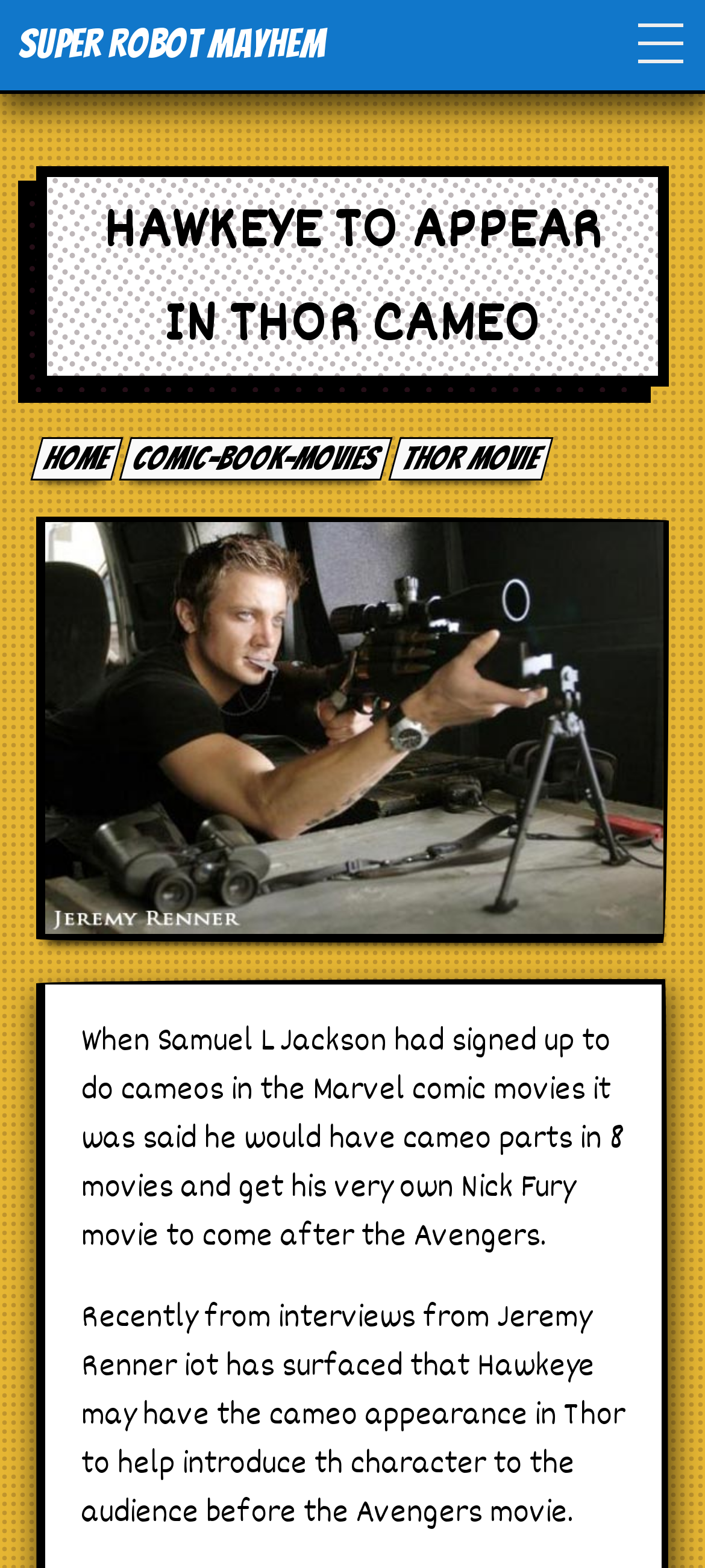Extract the primary headline from the webpage and present its text.

HAWKEYE TO APPEAR IN THOR CAMEO